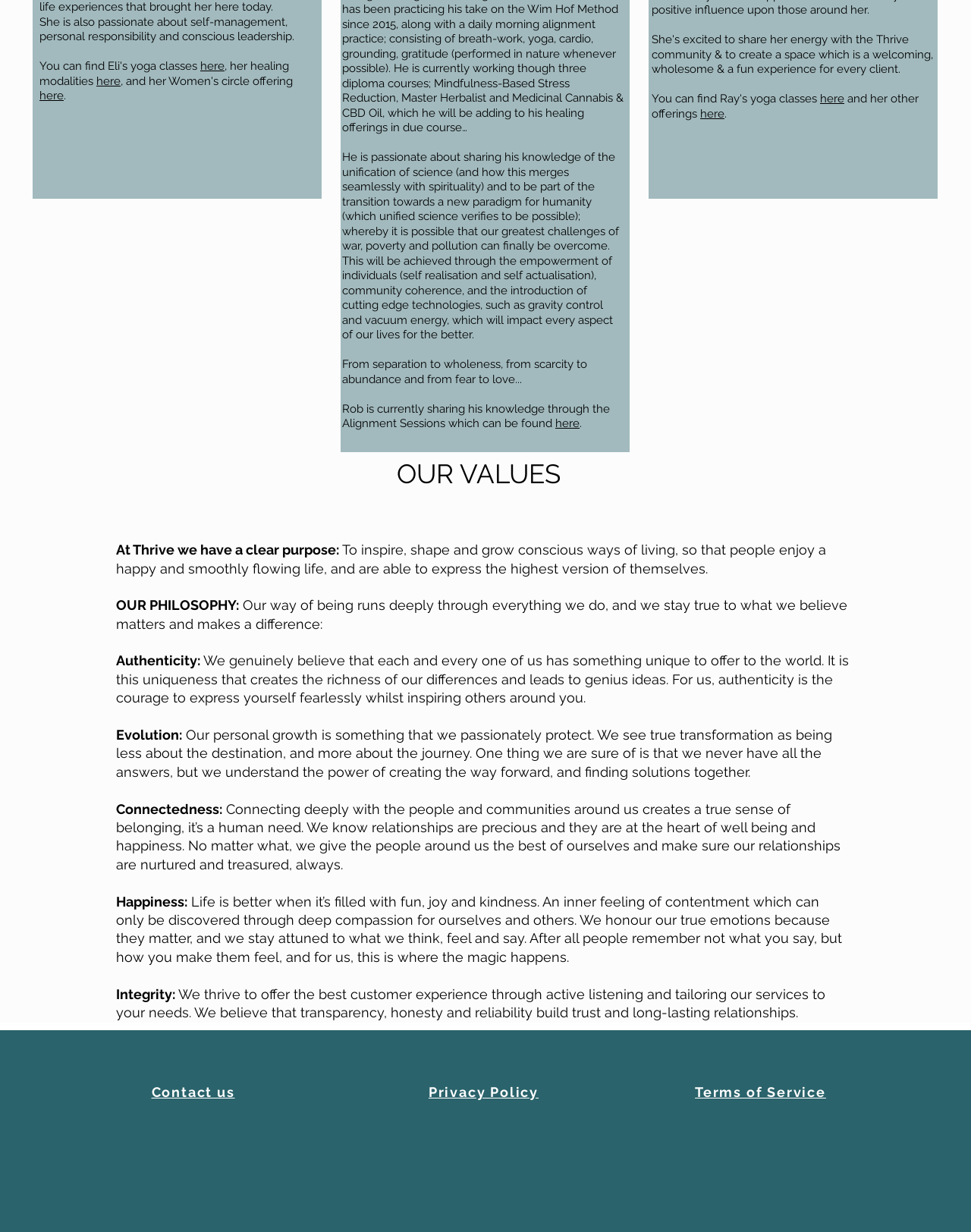Find the bounding box coordinates of the element to click in order to complete the given instruction: "Browse gift ideas for men."

None